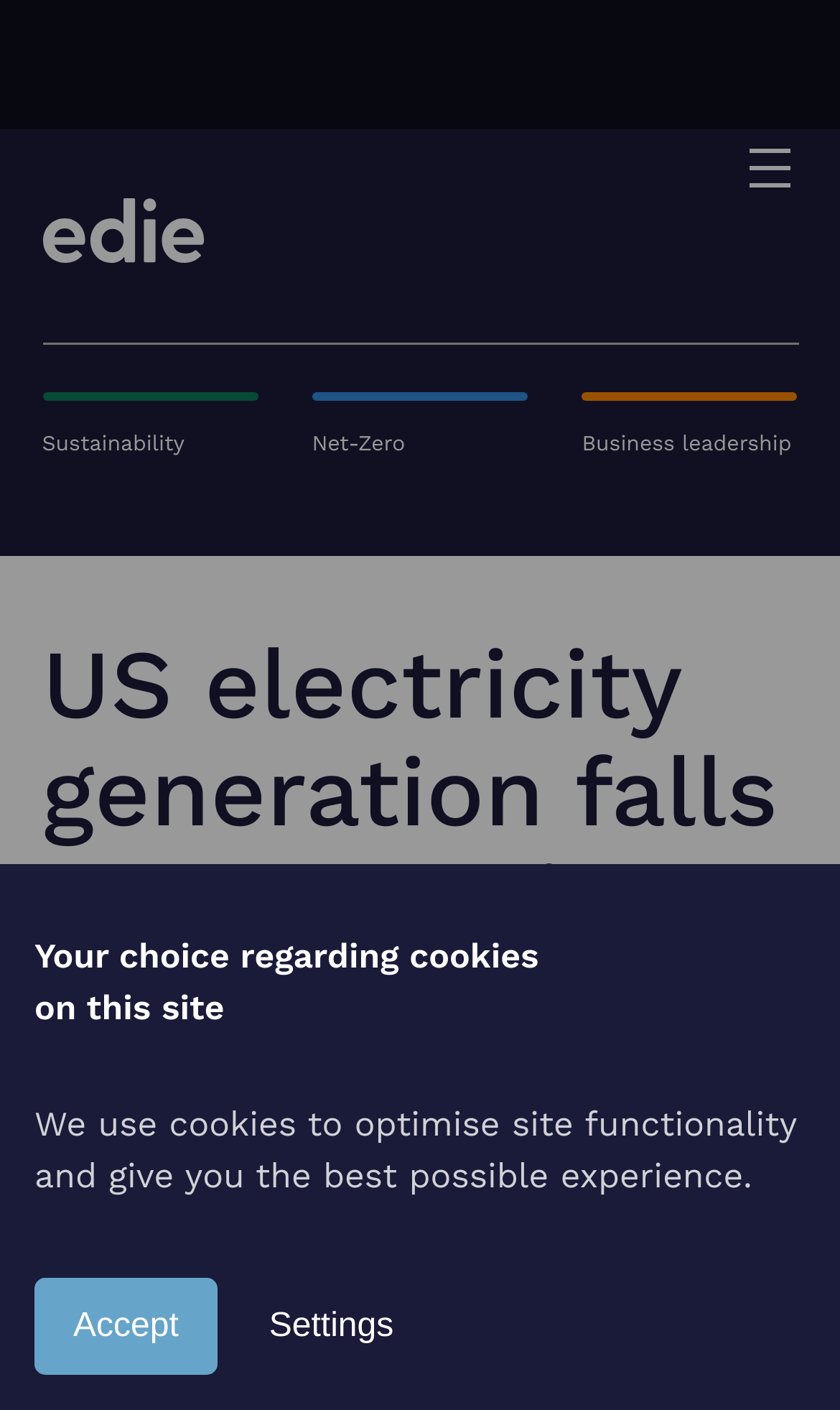Give a concise answer using only one word or phrase for this question:
What is the position of the 'Menu' link?

top-right